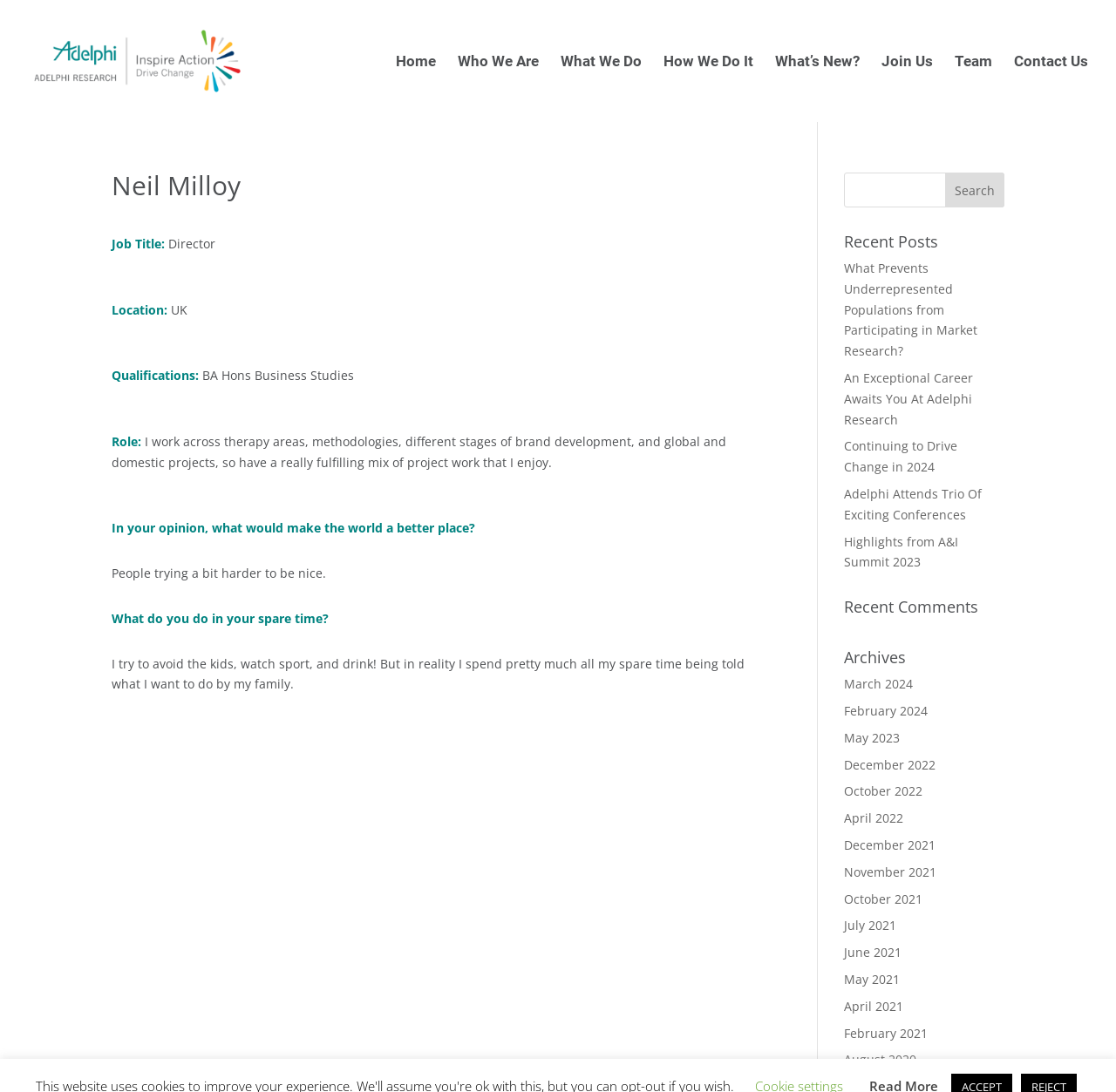Answer the question using only one word or a concise phrase: What is the location of Neil Milloy?

UK